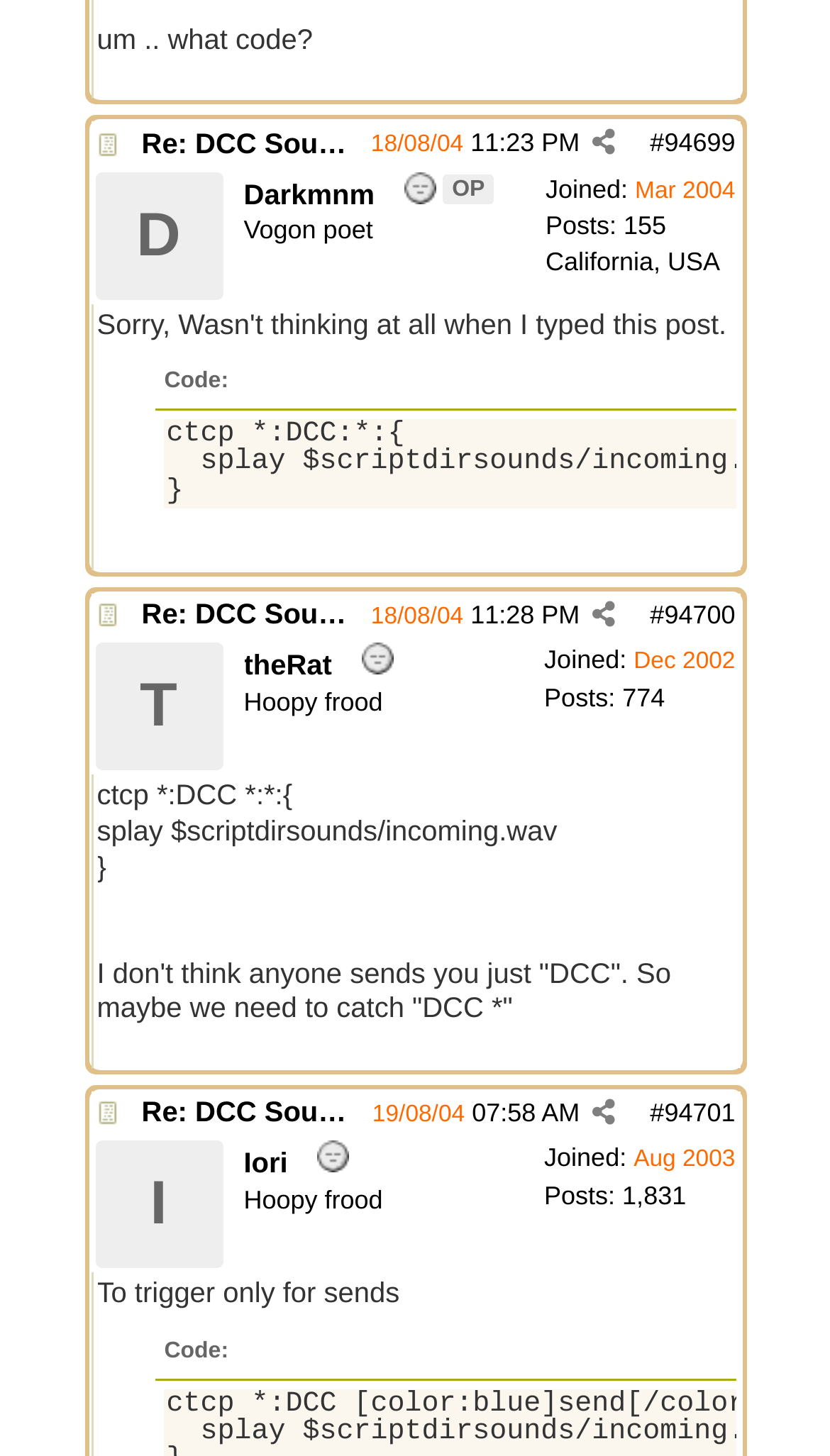Please find the bounding box coordinates of the element that needs to be clicked to perform the following instruction: "View the post of user 'D Darkmnm'". The bounding box coordinates should be four float numbers between 0 and 1, represented as [left, top, right, bottom].

[0.294, 0.122, 0.451, 0.144]